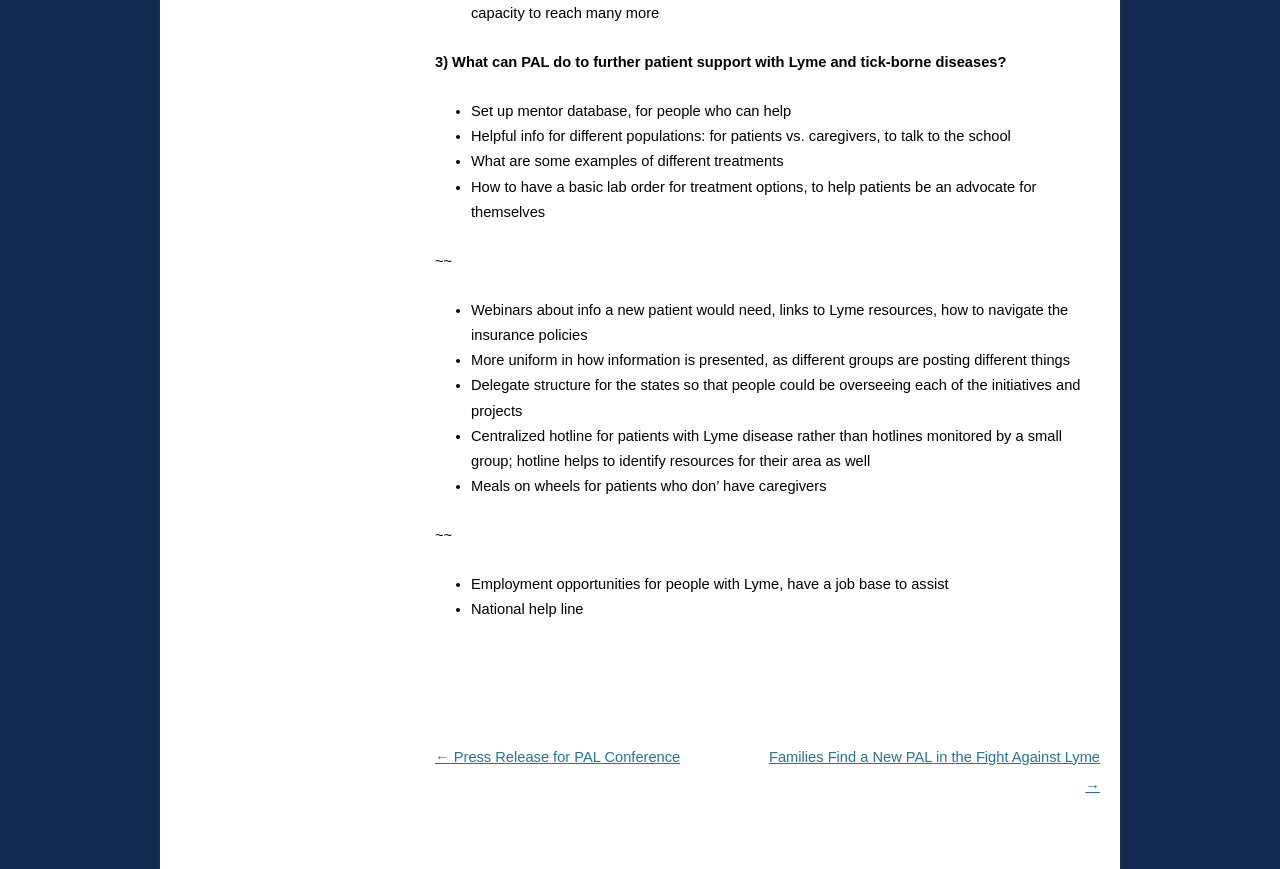What is suggested for patients to navigate insurance policies?
Please provide a comprehensive answer based on the information in the image.

According to the webpage, PAL suggests providing webinars about information that new patients would need, as well as links to Lyme resources, to help patients navigate insurance policies and advocate for themselves.